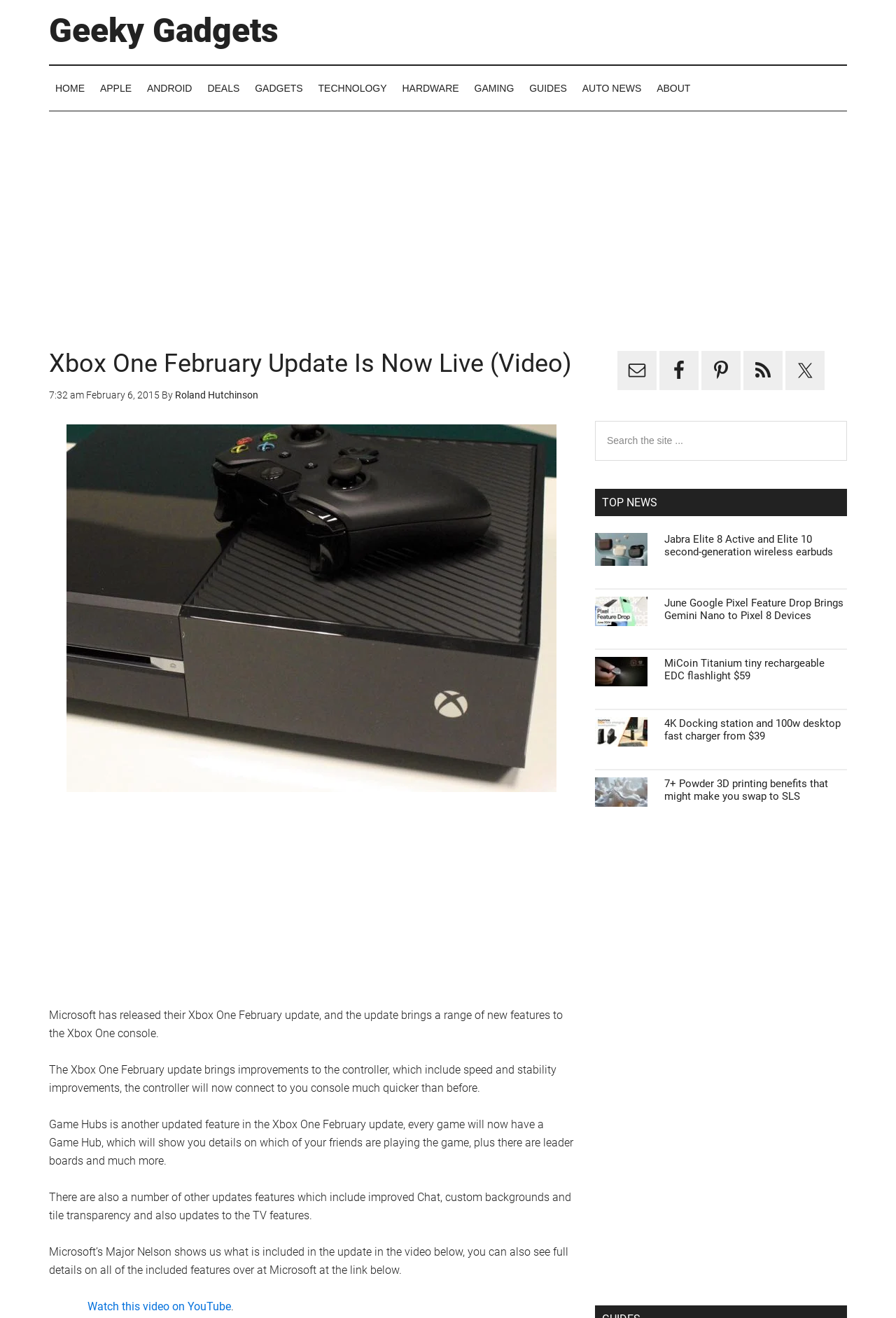Please extract the title of the webpage.

Xbox One February Update Is Now Live (Video)